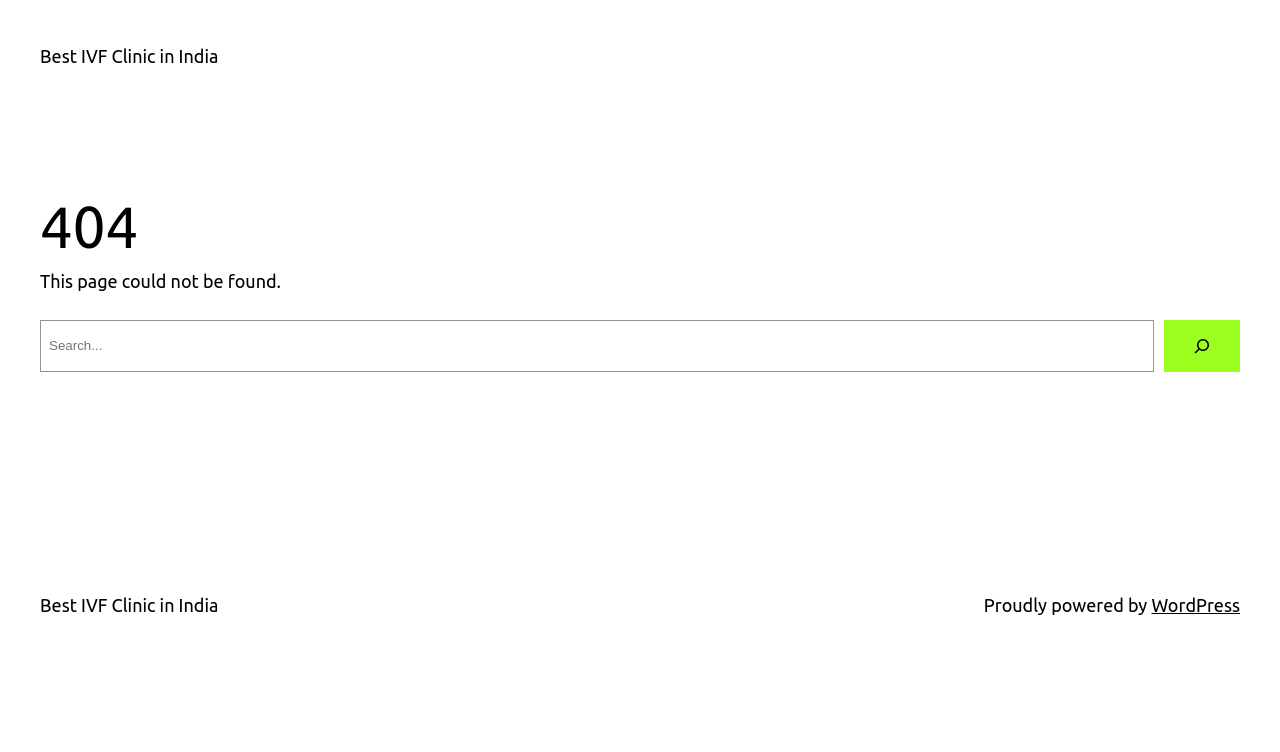Bounding box coordinates should be in the format (top-left x, top-left y, bottom-right x, bottom-right y) and all values should be floating point numbers between 0 and 1. Determine the bounding box coordinate for the UI element described as: name="s" placeholder="Search..."

[0.031, 0.425, 0.902, 0.494]